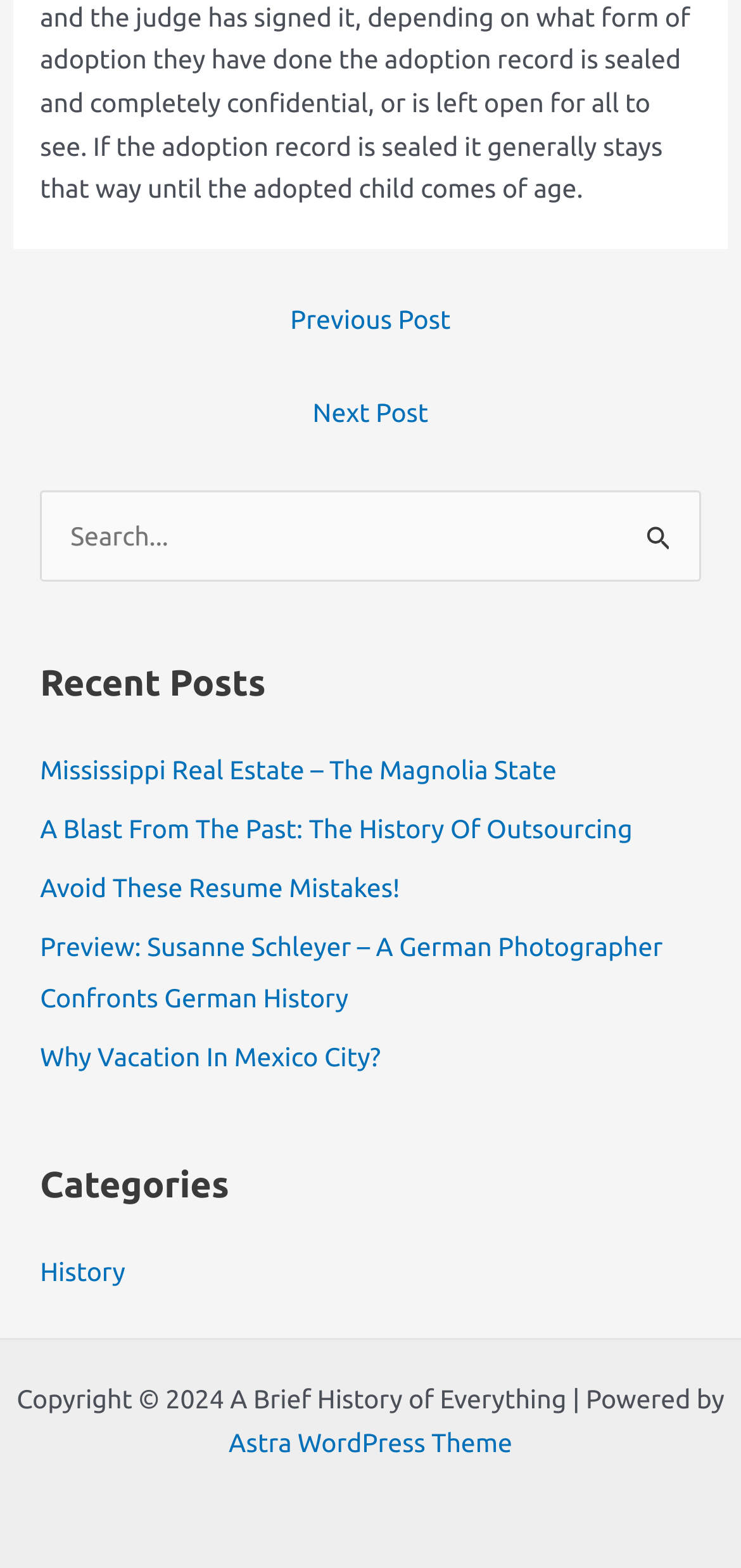Specify the bounding box coordinates of the element's region that should be clicked to achieve the following instruction: "Click on 'Next Post'". The bounding box coordinates consist of four float numbers between 0 and 1, in the format [left, top, right, bottom].

[0.043, 0.246, 0.957, 0.285]